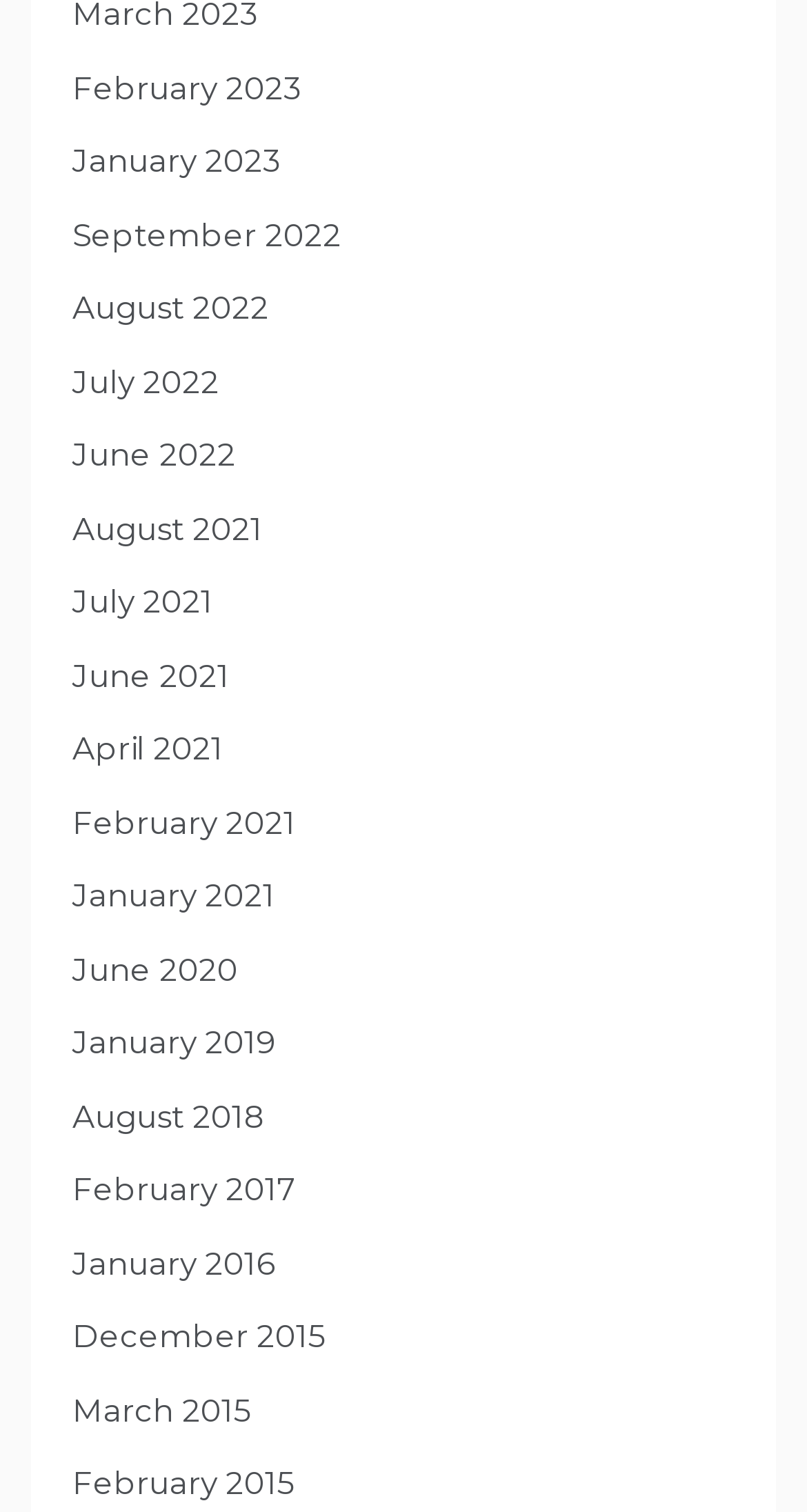What is the bounding box coordinate of the link 'January 2019'?
Look at the image and answer the question using a single word or phrase.

[0.09, 0.676, 0.344, 0.702]